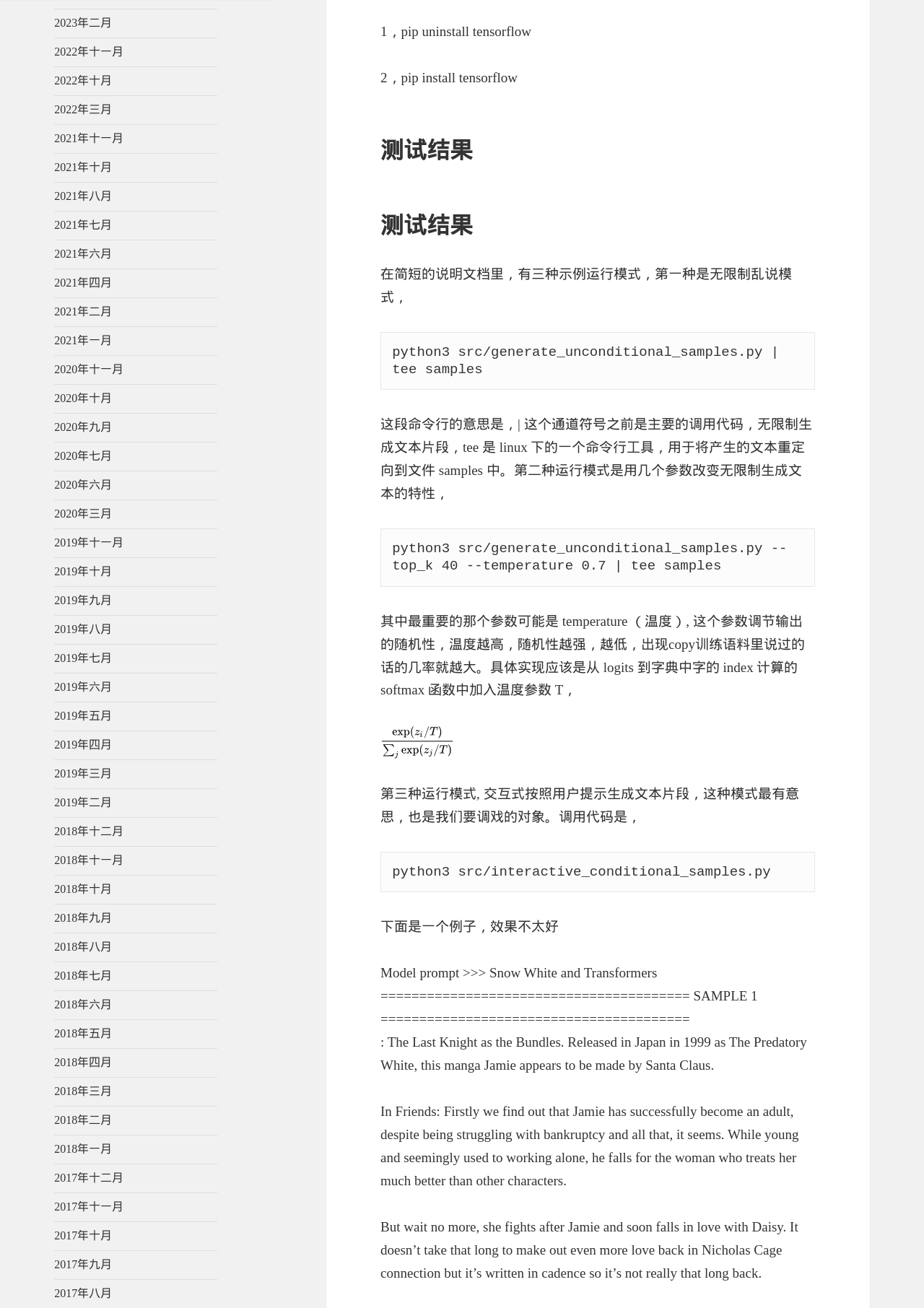Locate the UI element described by 2022年十一月 in the provided webpage screenshot. Return the bounding box coordinates in the format (top-left x, top-left y, bottom-right x, bottom-right y), ensuring all values are between 0 and 1.

[0.059, 0.035, 0.134, 0.044]